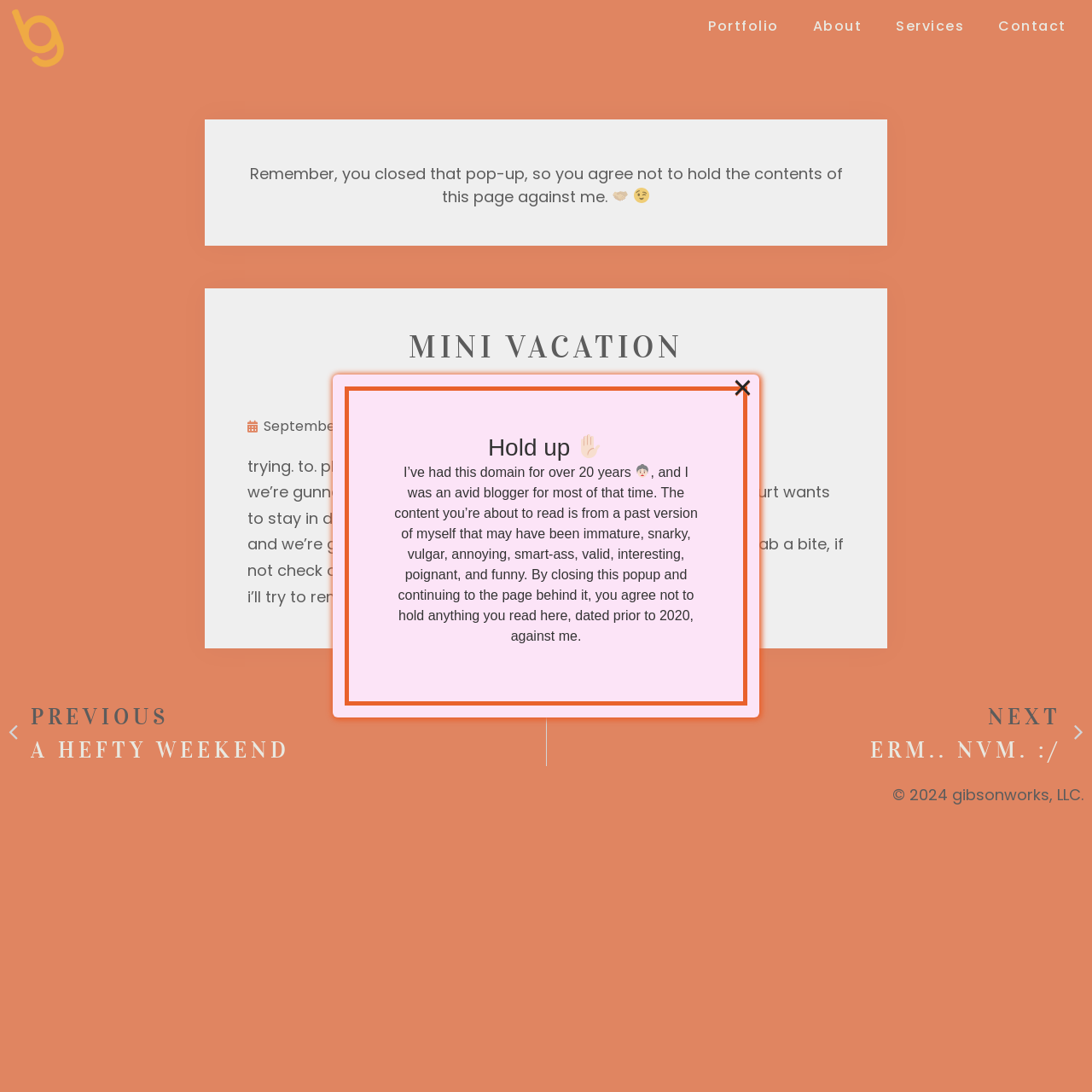Answer the question using only one word or a concise phrase: What is the purpose of the trip?

Mini vacation